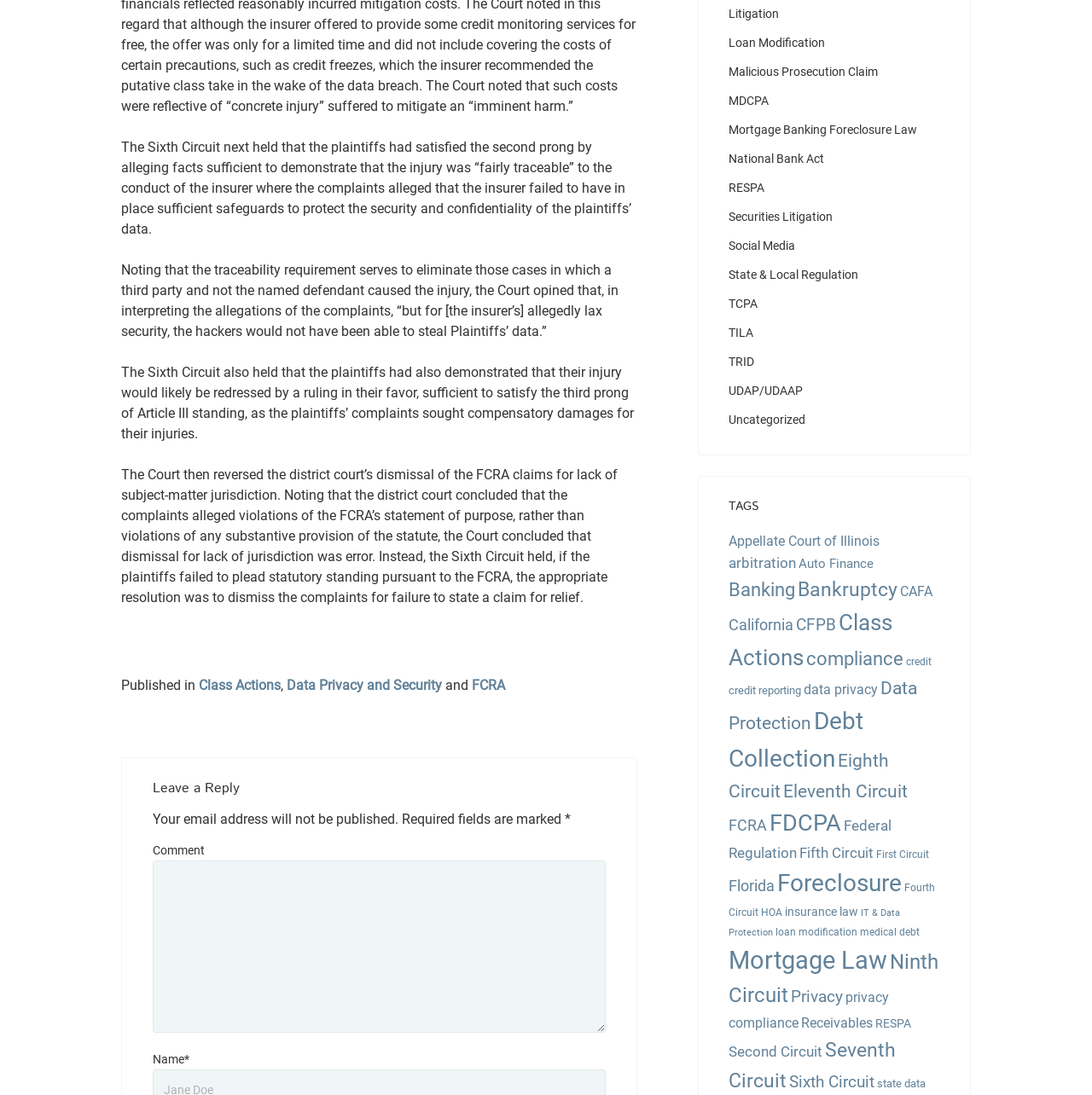What is the topic of the article?
Answer the question with as much detail as possible.

The topic of the article is FCRA, which can be inferred from the text content of the webpage, specifically the sentence 'The Sixth Circuit also held that the plaintiffs had also demonstrated that their injury would likely be redressed by a ruling in their favor, sufficient to satisfy the third prong of Article III standing, as the plaintiffs’ complaints sought compensatory damages for their injuries.'